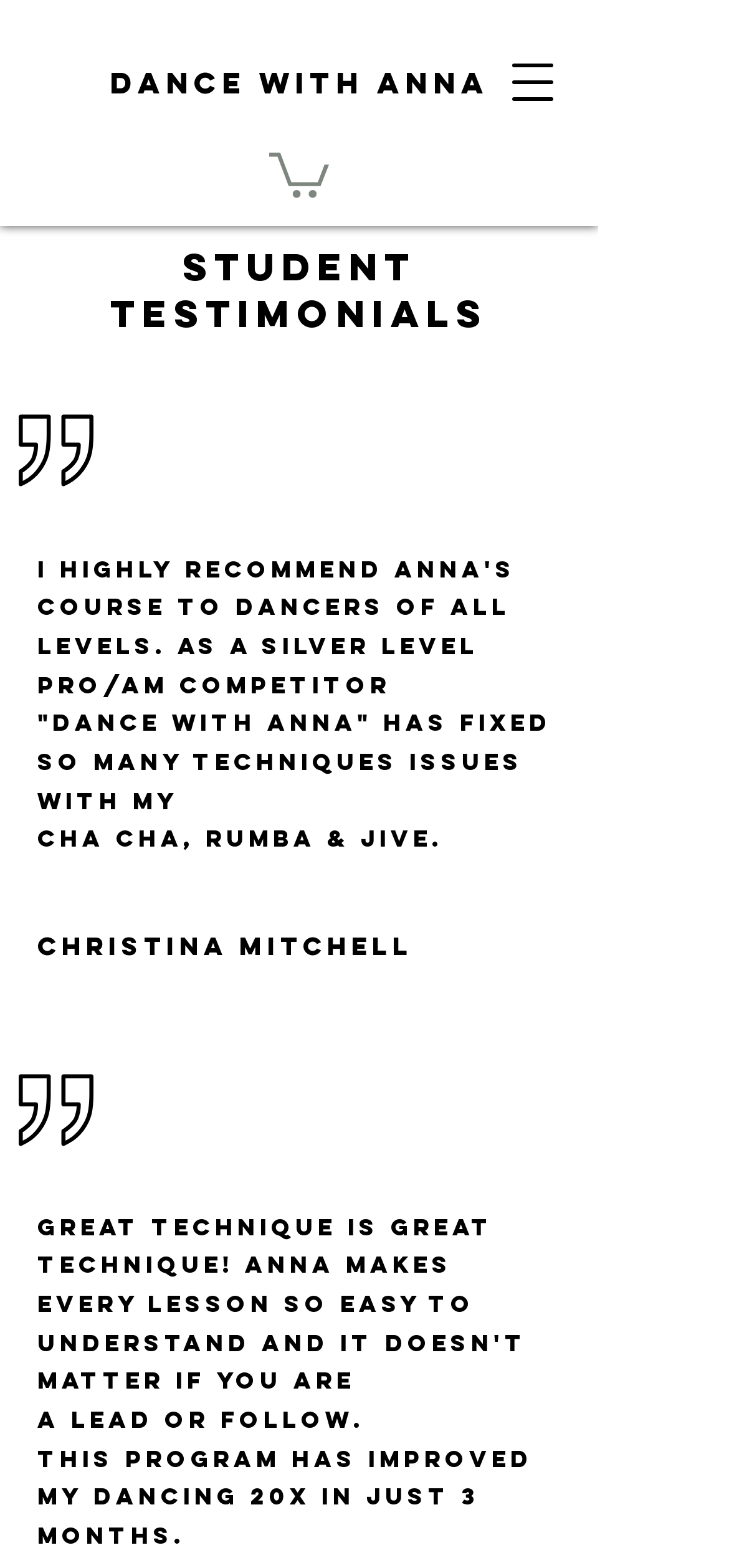Elaborate on the different components and information displayed on the webpage.

The webpage is about Student Testimonials for DancewithAnnaUSA. At the top left, there is a large heading "DANCE WITH ANNA" with a link to the same text. Below this heading, there is a button to open a navigation menu at the top right corner. 

On the left side, there is a heading "Student Testimonials" which is followed by a series of testimonials. The first testimonial is from Christina Mitchell, which consists of three paragraphs of text. The first paragraph describes how "Dance with Anna" has fixed technique issues with cha cha, rumba, and jive. The second paragraph is a single sentence stating the author's name. The third paragraph describes how the program has improved the author's dancing significantly in a short period of time. 

To the left of the first paragraph of the testimonial, there is an image, but its content is not described.